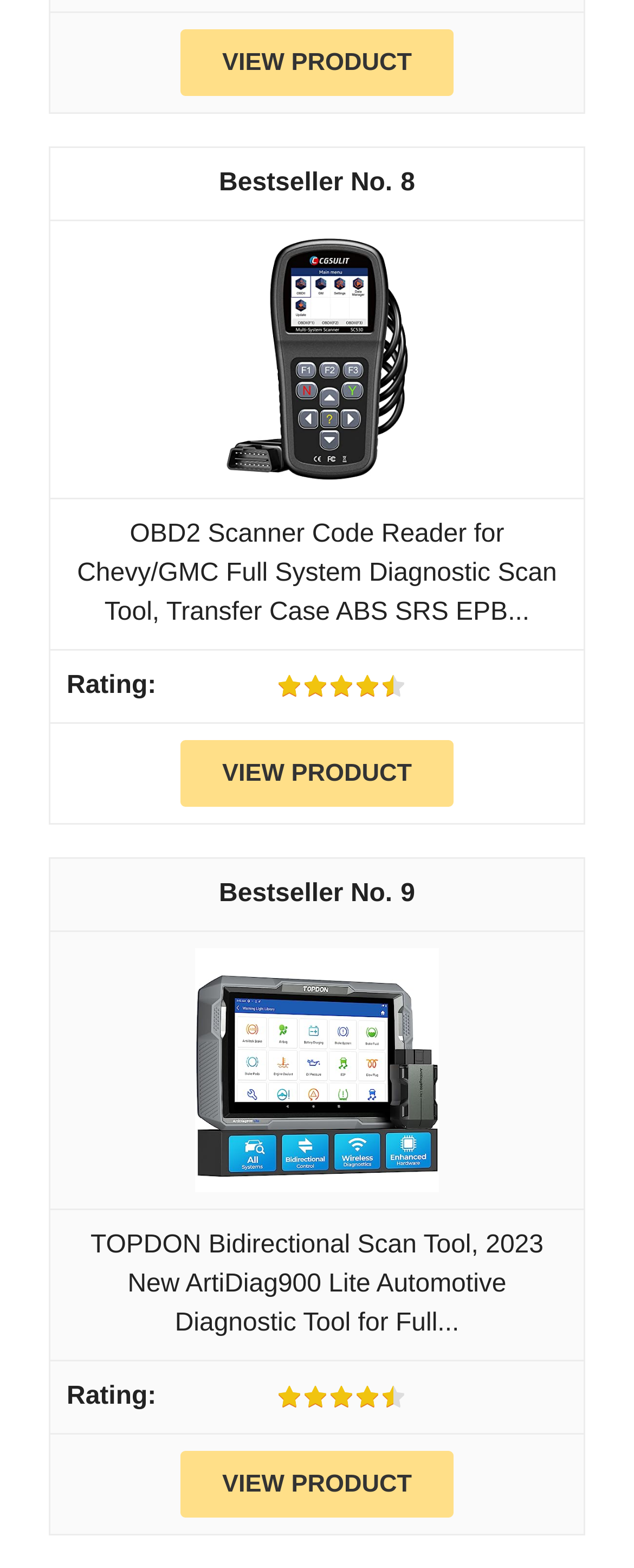Using a single word or phrase, answer the following question: 
What is the source of the product ratings?

Amazon